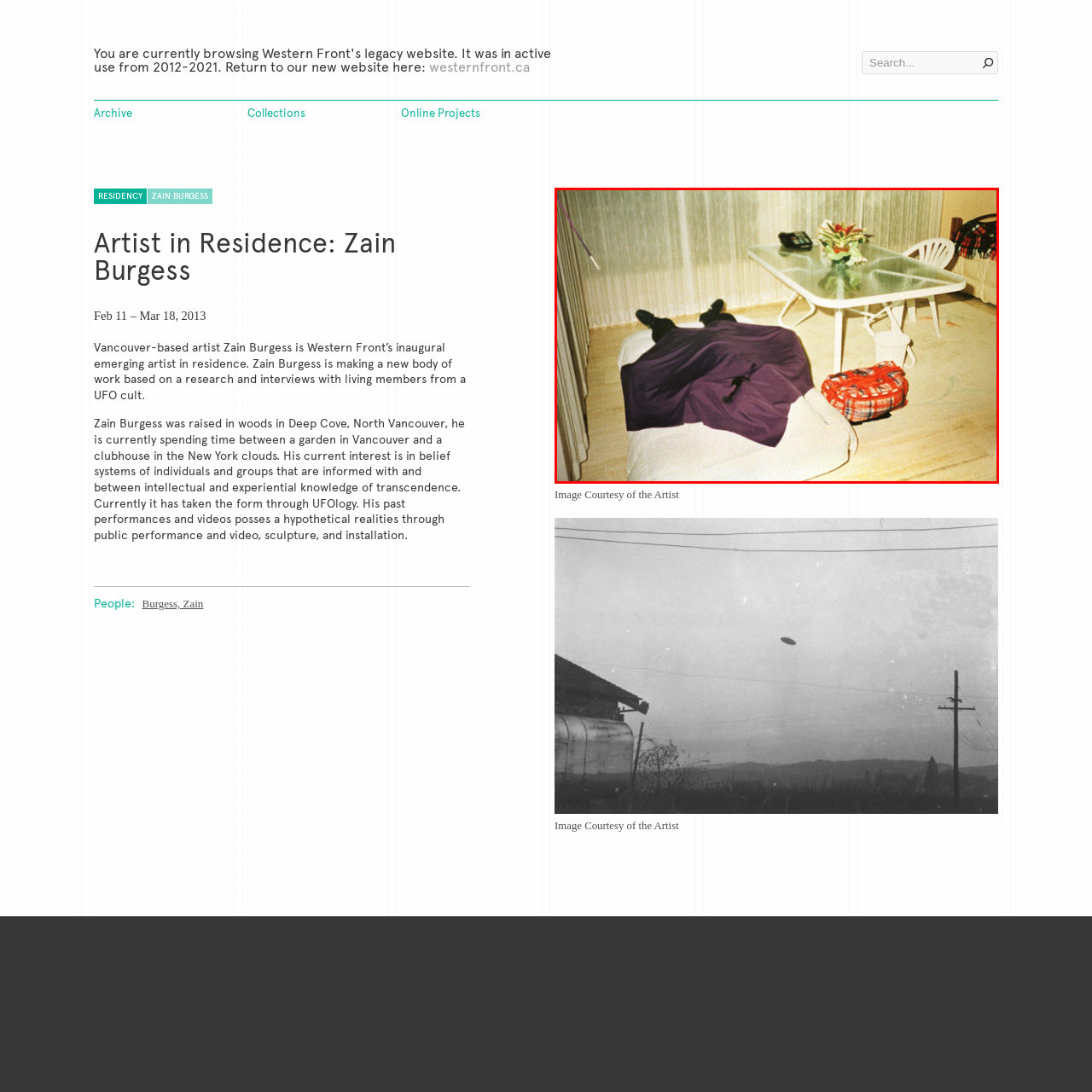What is the pattern on the bag?
Analyze the image encased by the red bounding box and elaborate on your answer to the question.

The caption describes the bag as having a striking red-and-white checkered pattern, which adds to the overall atmosphere of the scene.